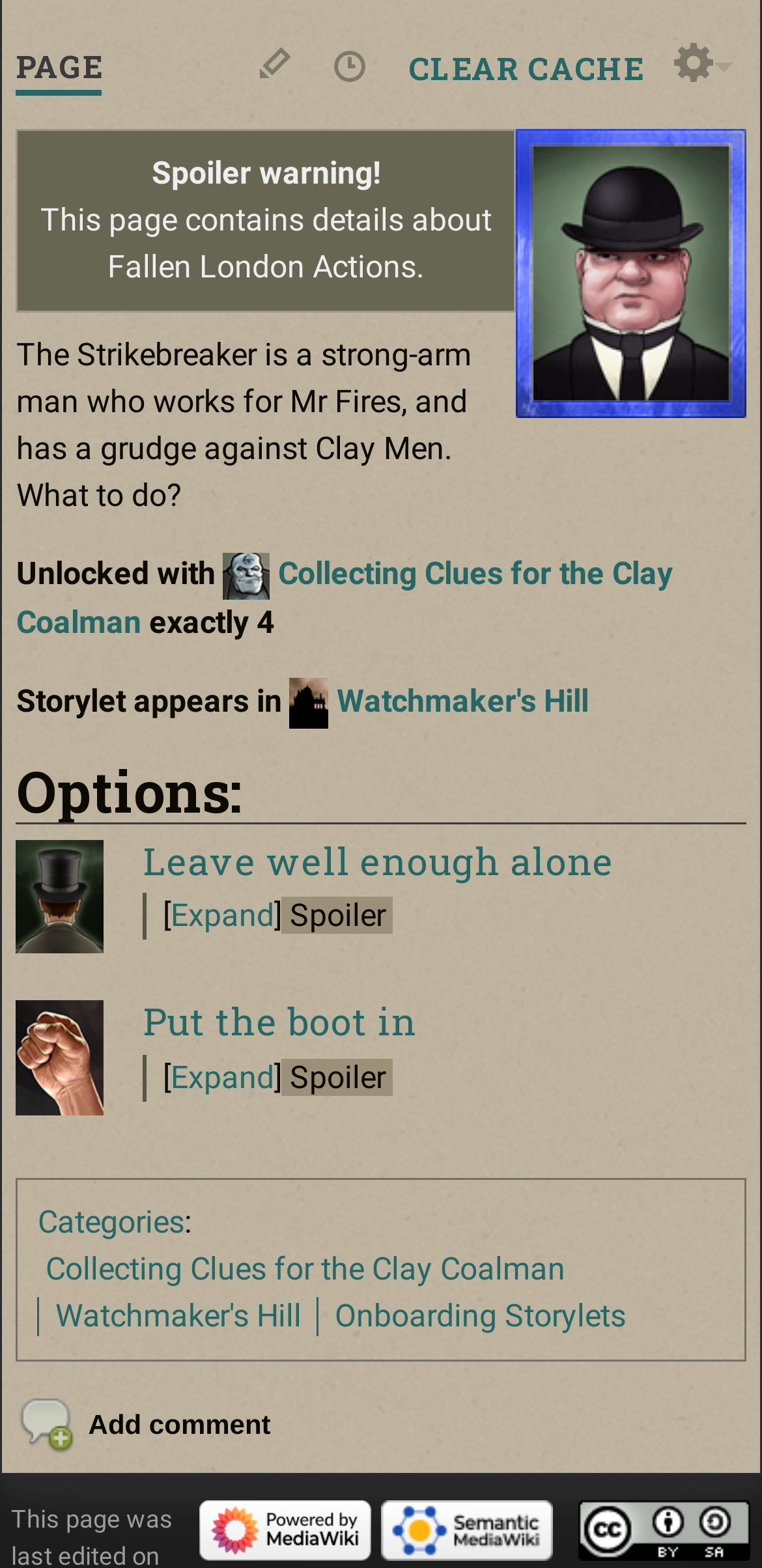Give the bounding box coordinates for the element described as: "title="Leave well enough alone"".

[0.021, 0.569, 0.188, 0.592]